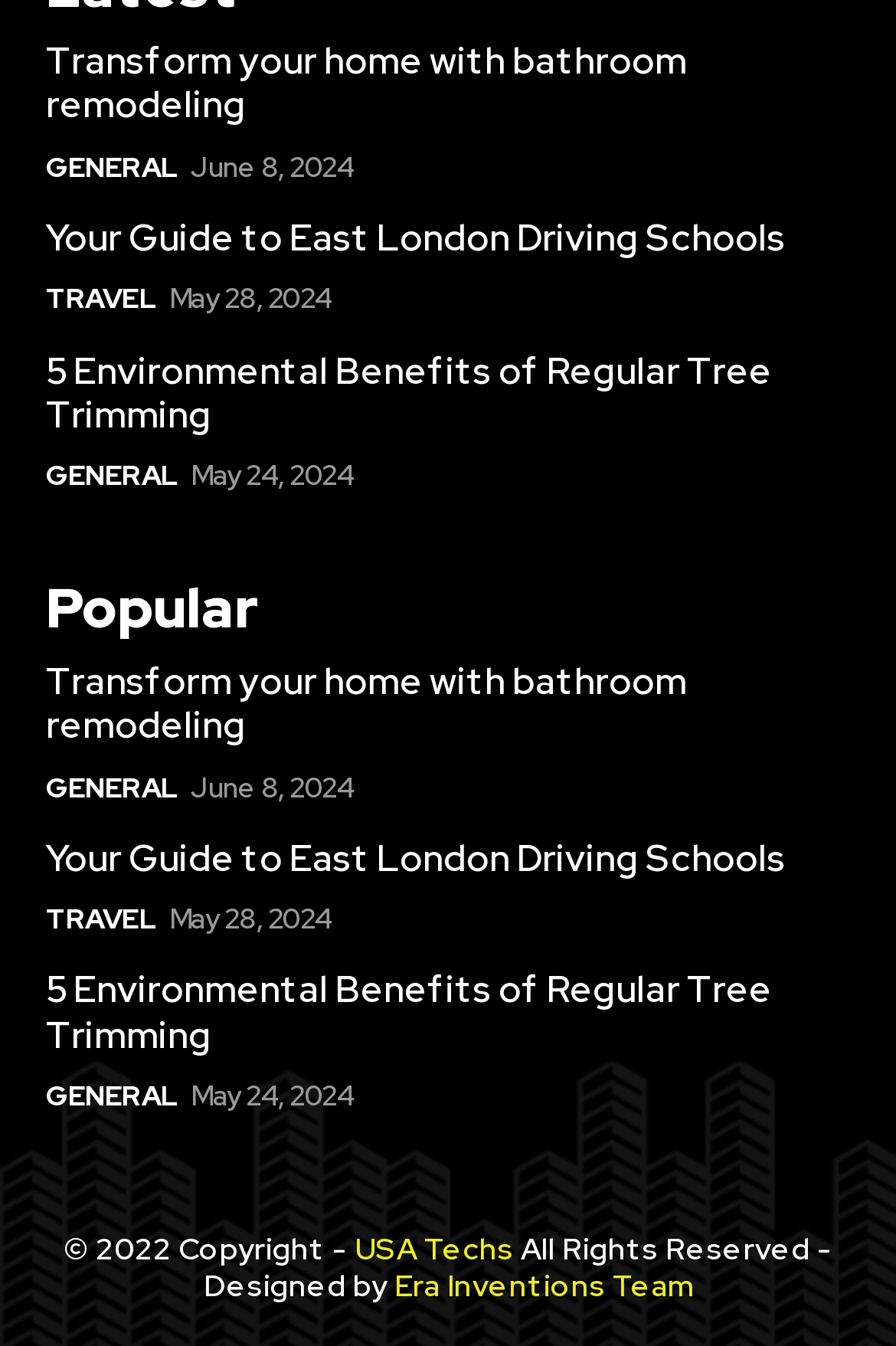Identify the bounding box coordinates of the clickable region required to complete the instruction: "Learn about the environmental benefits of regular tree trimming". The coordinates should be given as four float numbers within the range of 0 and 1, i.e., [left, top, right, bottom].

[0.051, 0.257, 0.862, 0.326]